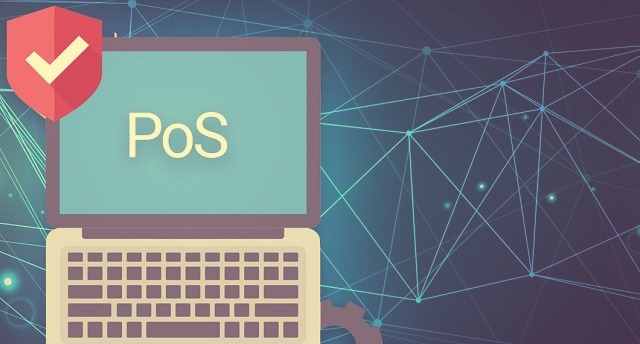Provide your answer in one word or a succinct phrase for the question: 
What is symbolized by the shield icon?

Security and verification